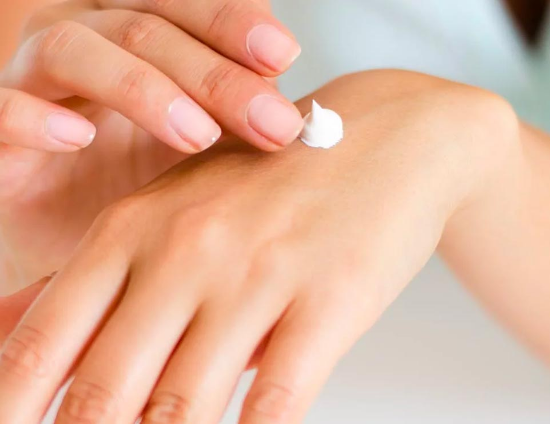Can you give a detailed response to the following question using the information from the image? What is the purpose of the scene depicted in the image?

The caption suggests that the scene is related to skincare routines, emphasizing the importance of moisturizing and protecting the skin, especially in the context of skin cancer awareness. This implies that the purpose of the scene is to demonstrate a skincare routine.